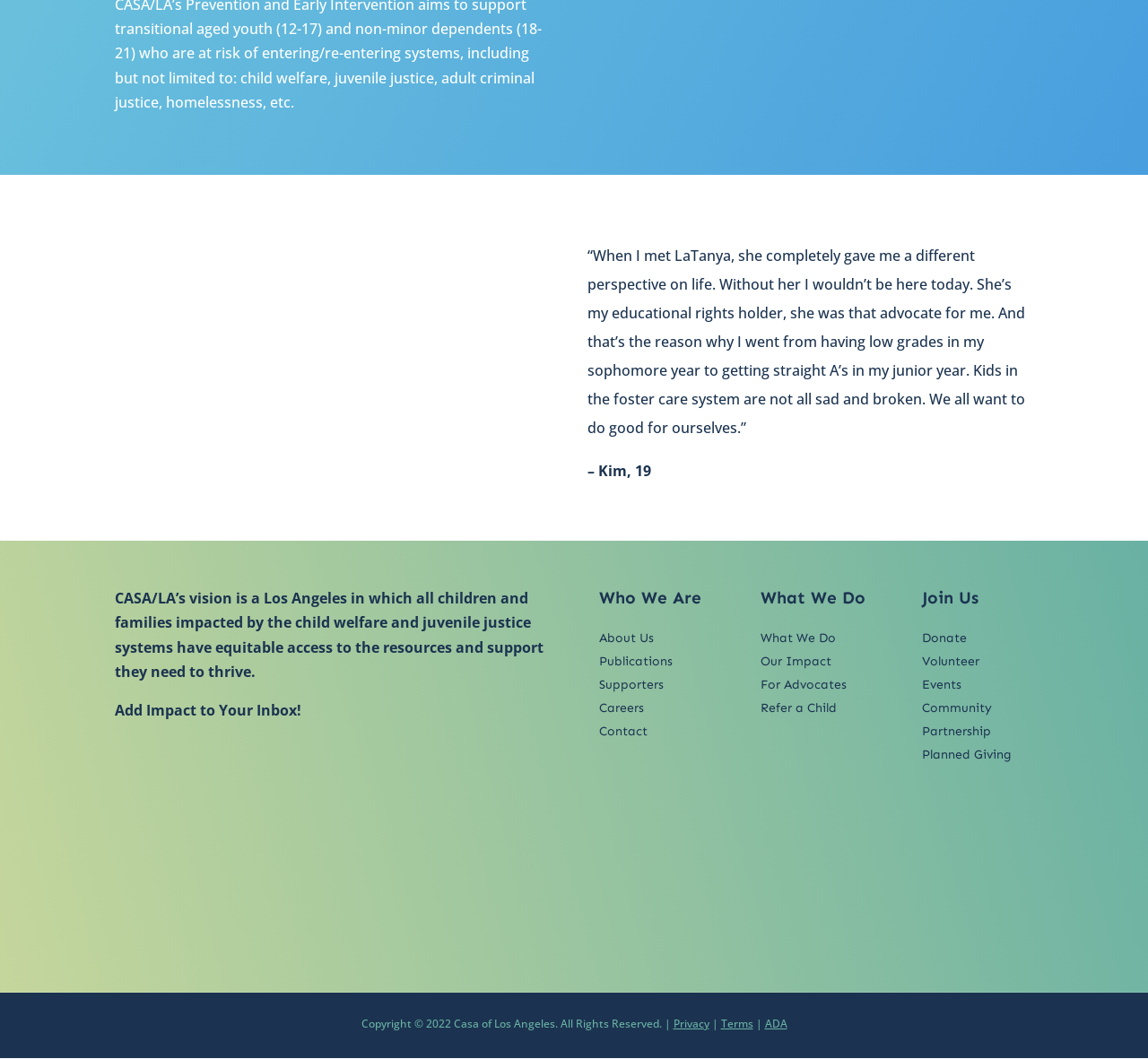Based on the element description, predict the bounding box coordinates (top-left x, top-left y, bottom-right x, bottom-right y) for the UI element in the screenshot: ADA

[0.666, 0.959, 0.686, 0.974]